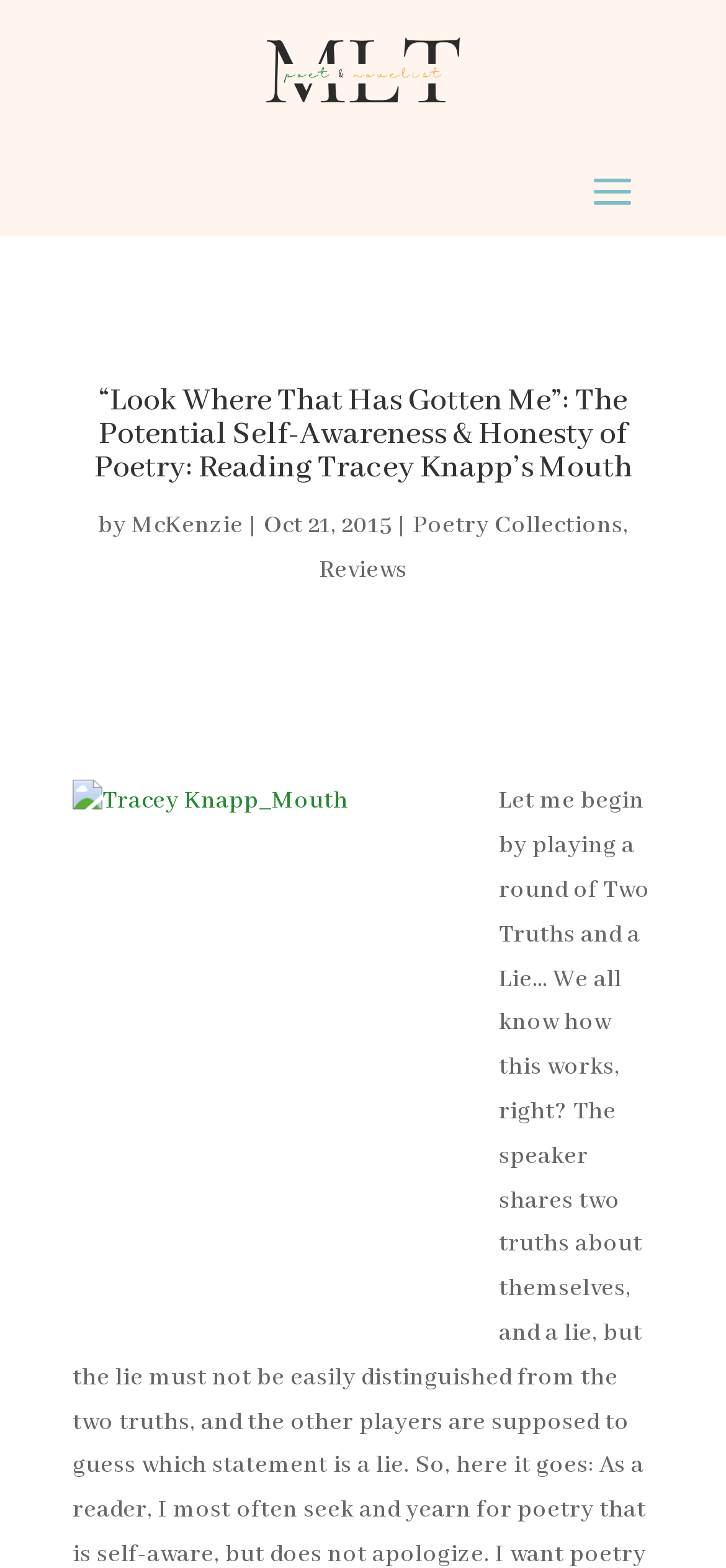From the screenshot, find the bounding box of the UI element matching this description: "Reviews". Supply the bounding box coordinates in the form [left, top, right, bottom], each a float between 0 and 1.

[0.44, 0.353, 0.56, 0.374]